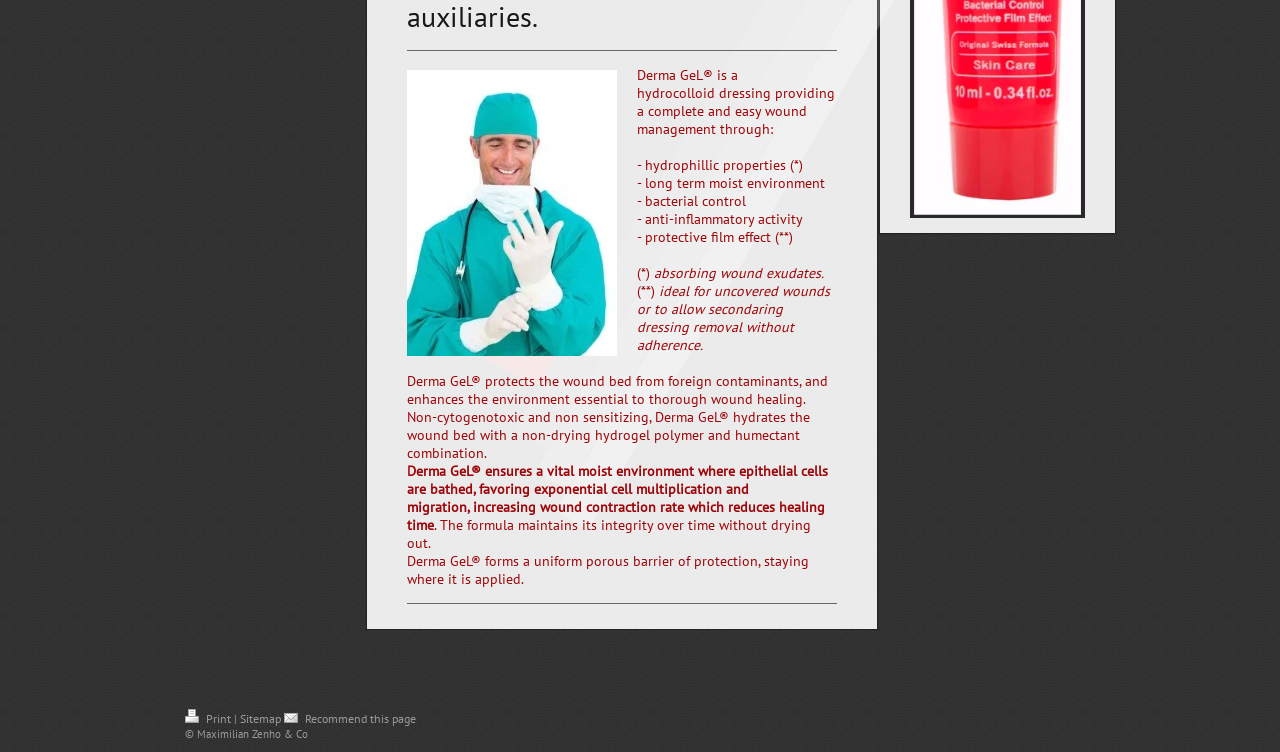From the given element description: "alt="happy doctor"", find the bounding box for the UI element. Provide the coordinates as four float numbers between 0 and 1, in the order [left, top, right, bottom].

[0.318, 0.093, 0.482, 0.473]